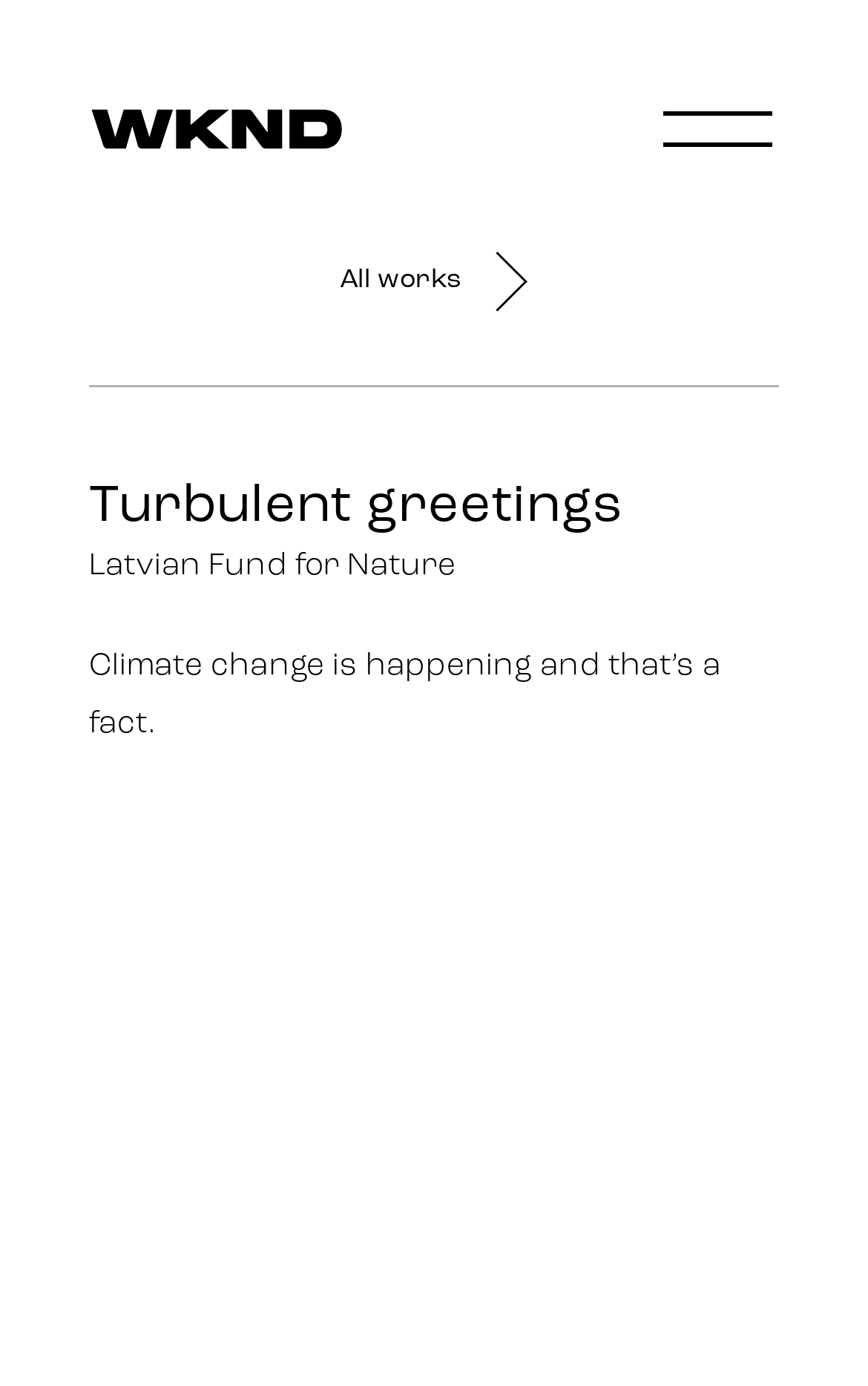Extract the bounding box coordinates for the UI element described as: "name="submit" value="Post Comment"".

None